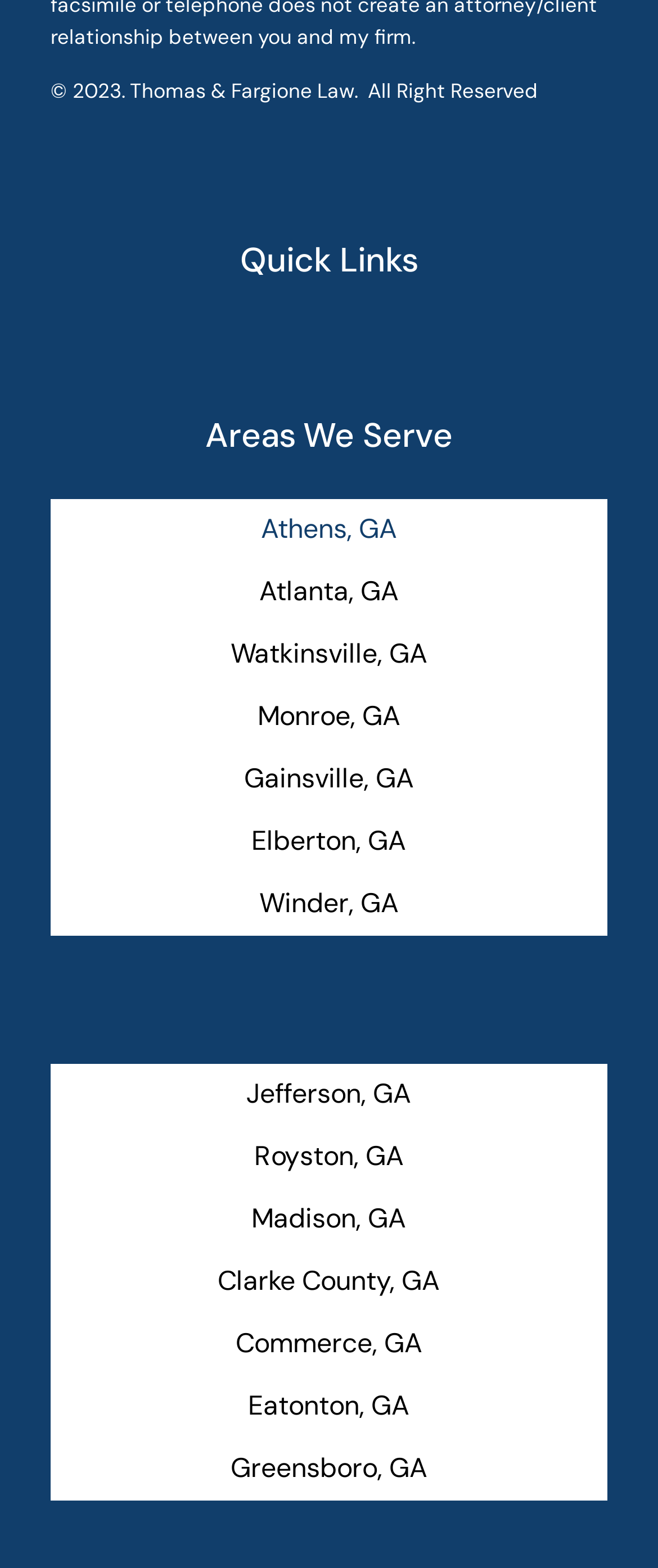What is the last location listed under 'Areas We Serve'?
Using the visual information from the image, give a one-word or short-phrase answer.

Greensboro, GA